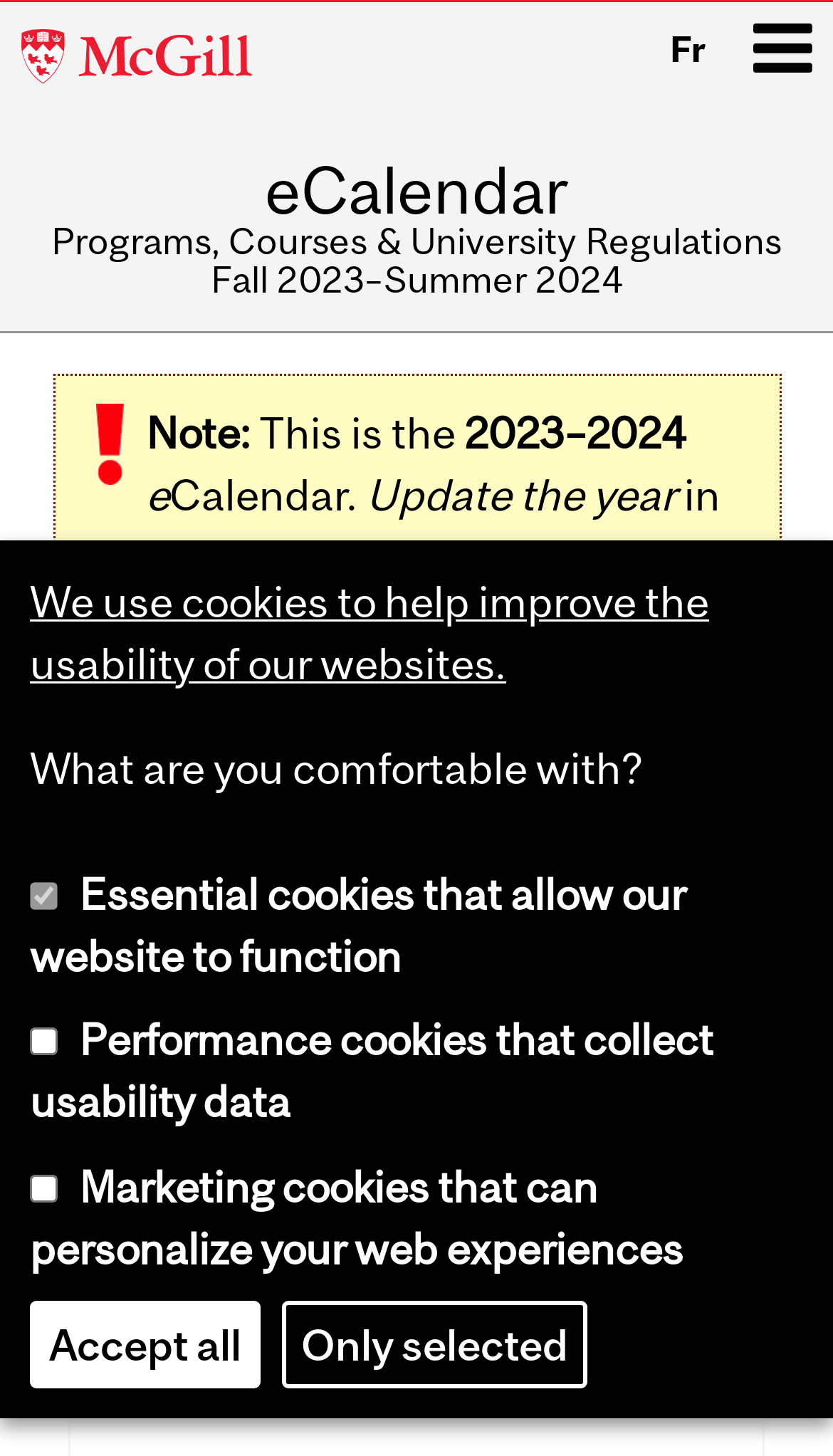What is the academic period for the course?
Using the image as a reference, answer the question in detail.

The academic period for the course can be found in the static text 'Programs, Courses & University Regulations Fall 2023–Summer 2024' on the webpage.